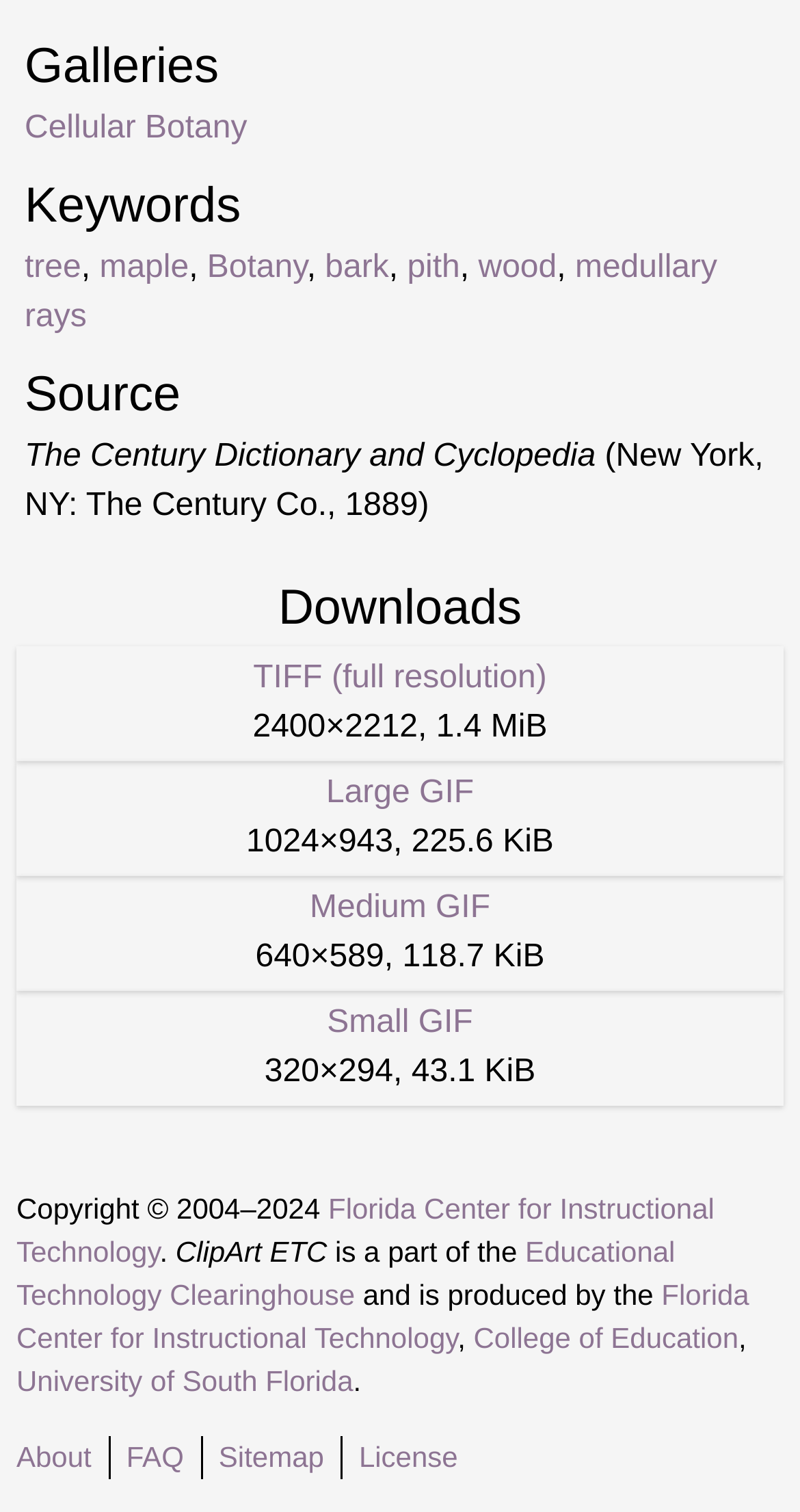Please locate the bounding box coordinates of the element's region that needs to be clicked to follow the instruction: "View the 'Cellular Botany' gallery". The bounding box coordinates should be provided as four float numbers between 0 and 1, i.e., [left, top, right, bottom].

[0.031, 0.073, 0.309, 0.096]